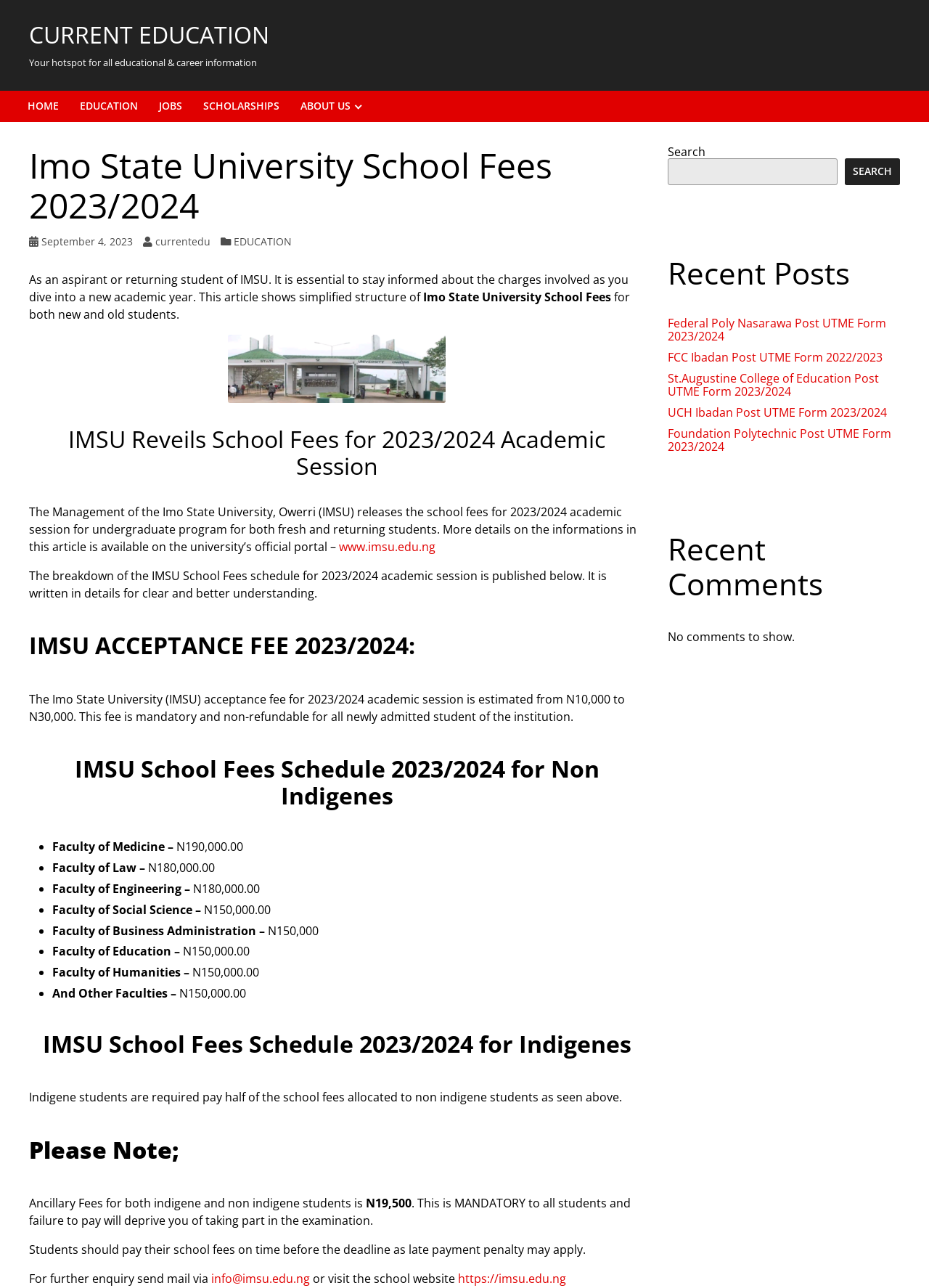Find the headline of the webpage and generate its text content.

Imo State University School Fees 2023/2024